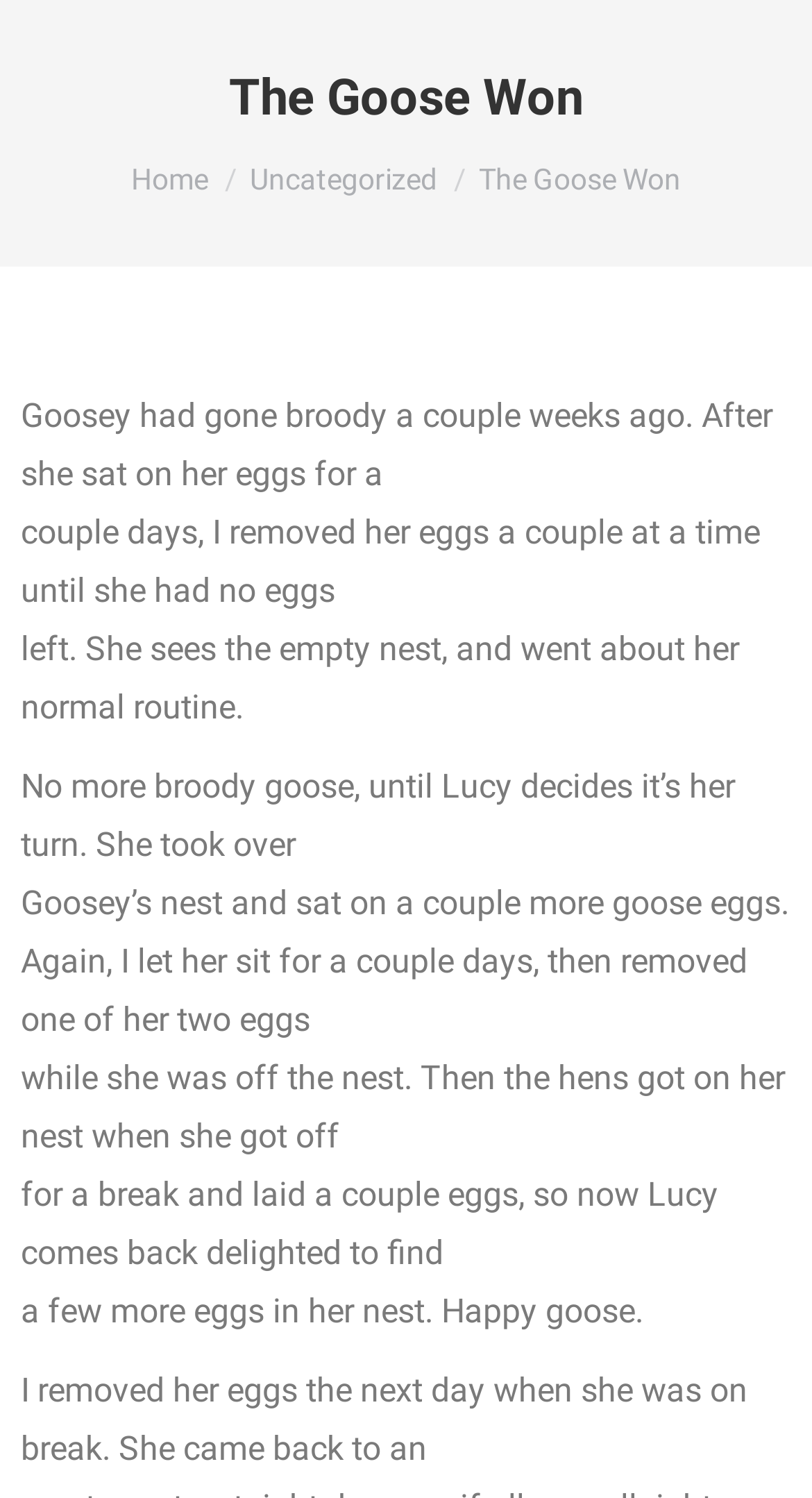What is the goose's name?
Use the image to give a comprehensive and detailed response to the question.

The text on the webpage mentions 'Goosey had gone broody a couple weeks ago', which indicates that Goosey is the name of the goose.